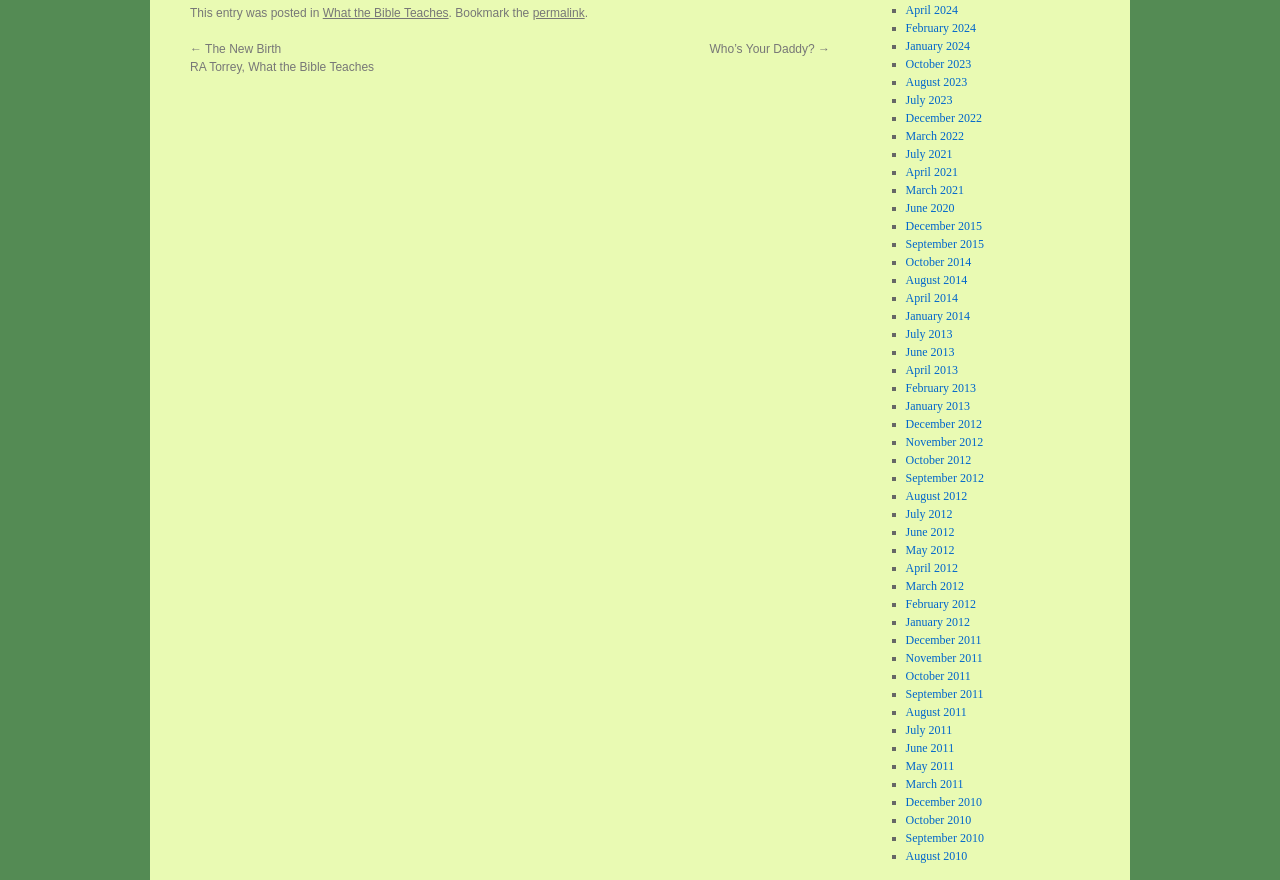Using the description "Terms of Service", locate and provide the bounding box of the UI element.

None